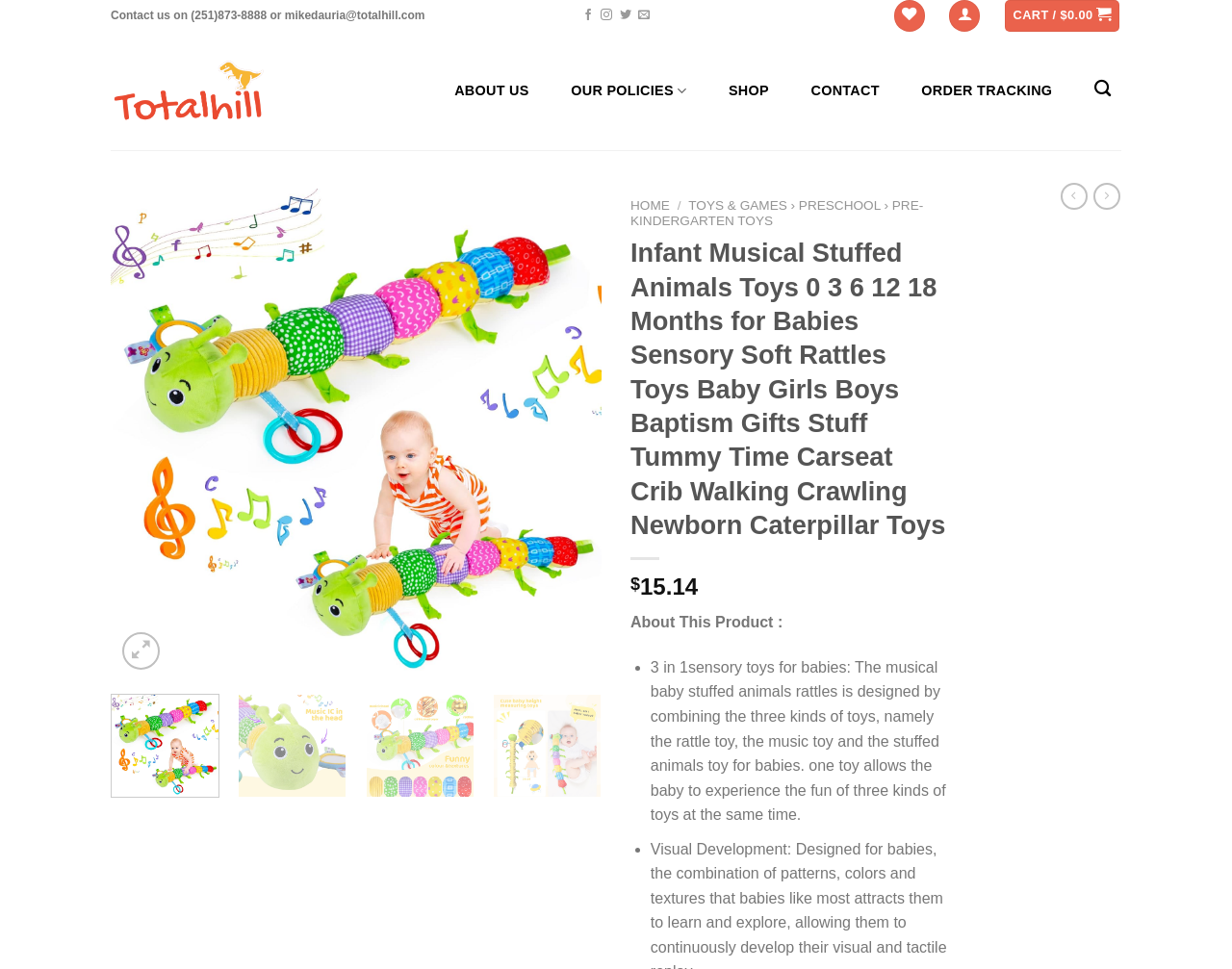Locate the bounding box coordinates of the area that needs to be clicked to fulfill the following instruction: "Add to wishlist". The coordinates should be in the format of four float numbers between 0 and 1, namely [left, top, right, bottom].

[0.44, 0.253, 0.477, 0.29]